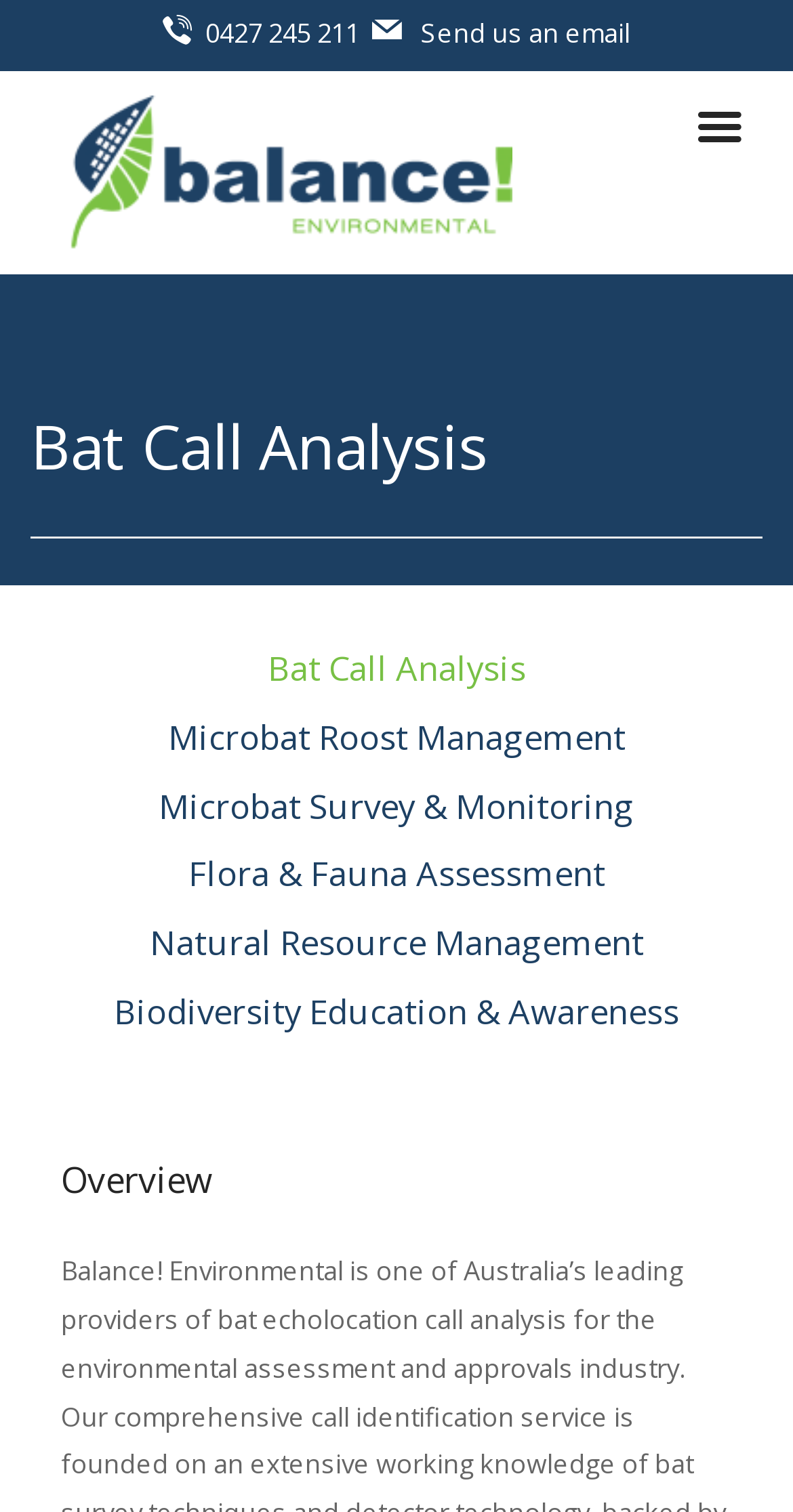What is the main topic of this website?
Refer to the image and offer an in-depth and detailed answer to the question.

Based on the webpage structure and content, the main topic of this website appears to be bat call analysis, as indicated by the heading 'Bat Call Analysis' and the presence of related links such as 'Microbat Roost Management' and 'Microbat Survey & Monitoring'.